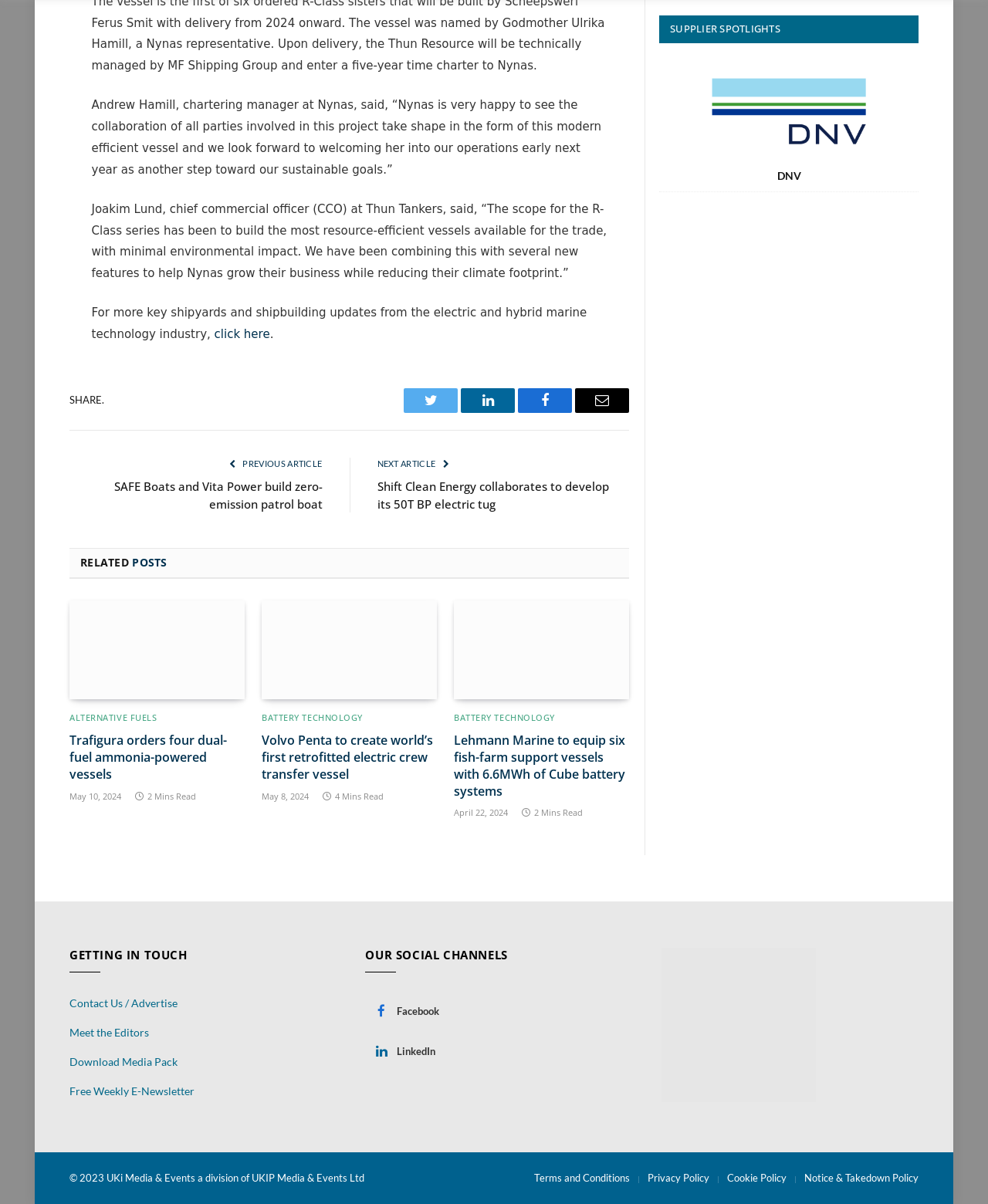Please look at the image and answer the question with a detailed explanation: What is the name of the chartering manager at Nynas?

The answer can be found in the first StaticText element, which contains a quote from Andrew Hamill, chartering manager at Nynas.